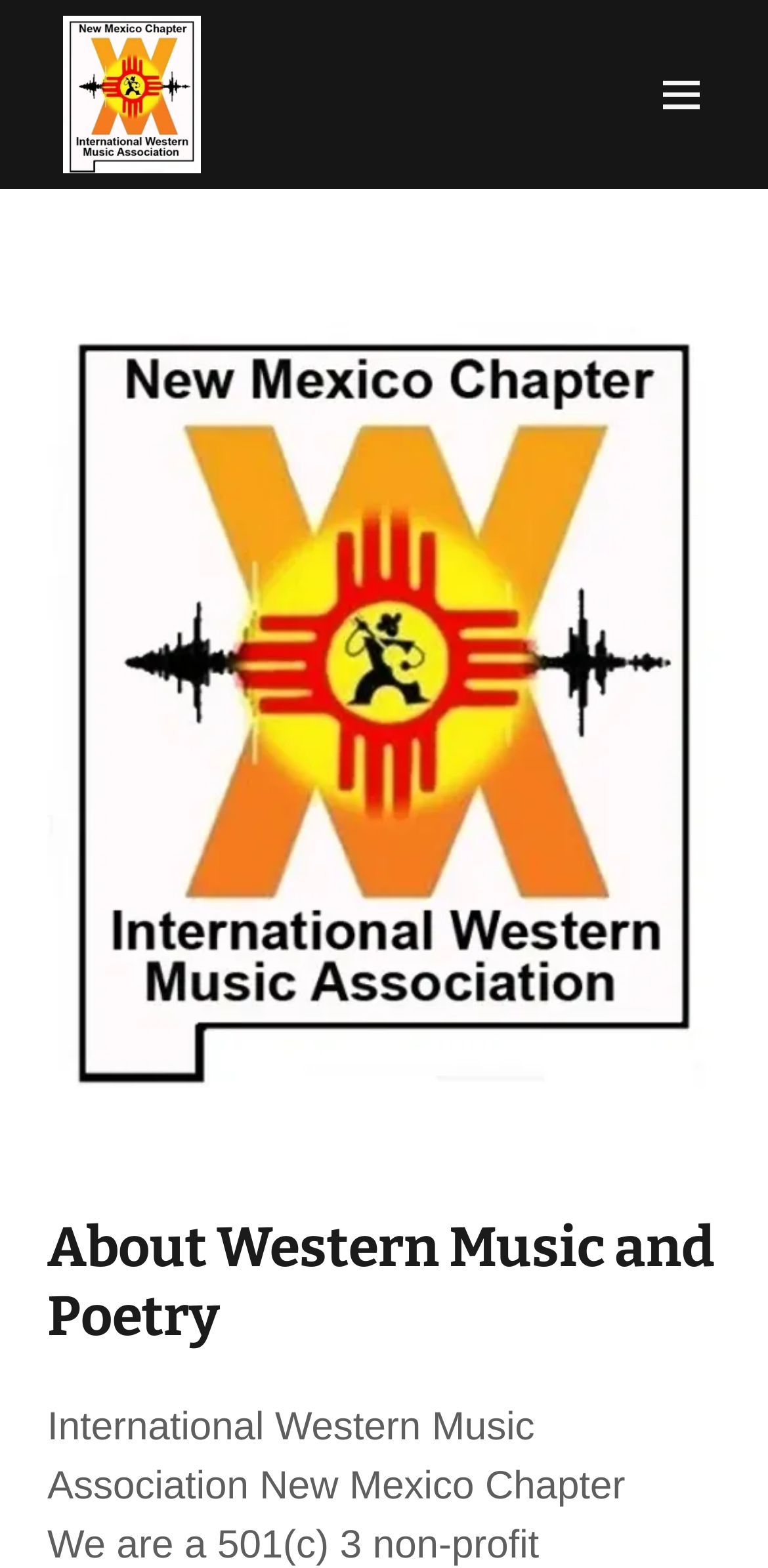From the image, can you give a detailed response to the question below:
What is the name of the chapter?

By looking at the link with the popup menu, I found the text 'New Mexico Chapter IWMA', which indicates that the chapter being referred to is the New Mexico Chapter.